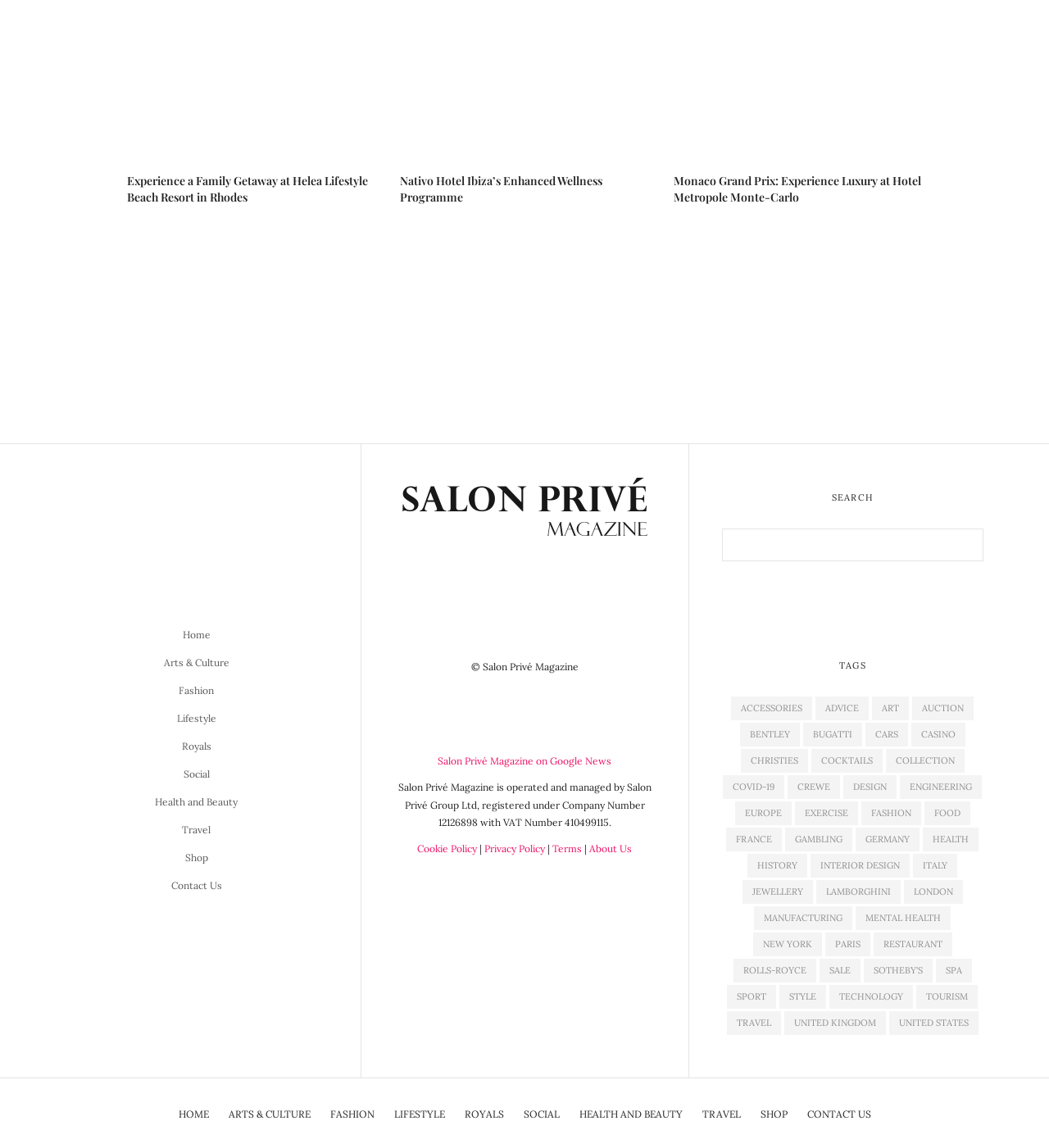Determine the bounding box coordinates of the section to be clicked to follow the instruction: "Click on the 'ACCESSORIES' tag". The coordinates should be given as four float numbers between 0 and 1, formatted as [left, top, right, bottom].

[0.697, 0.607, 0.775, 0.628]